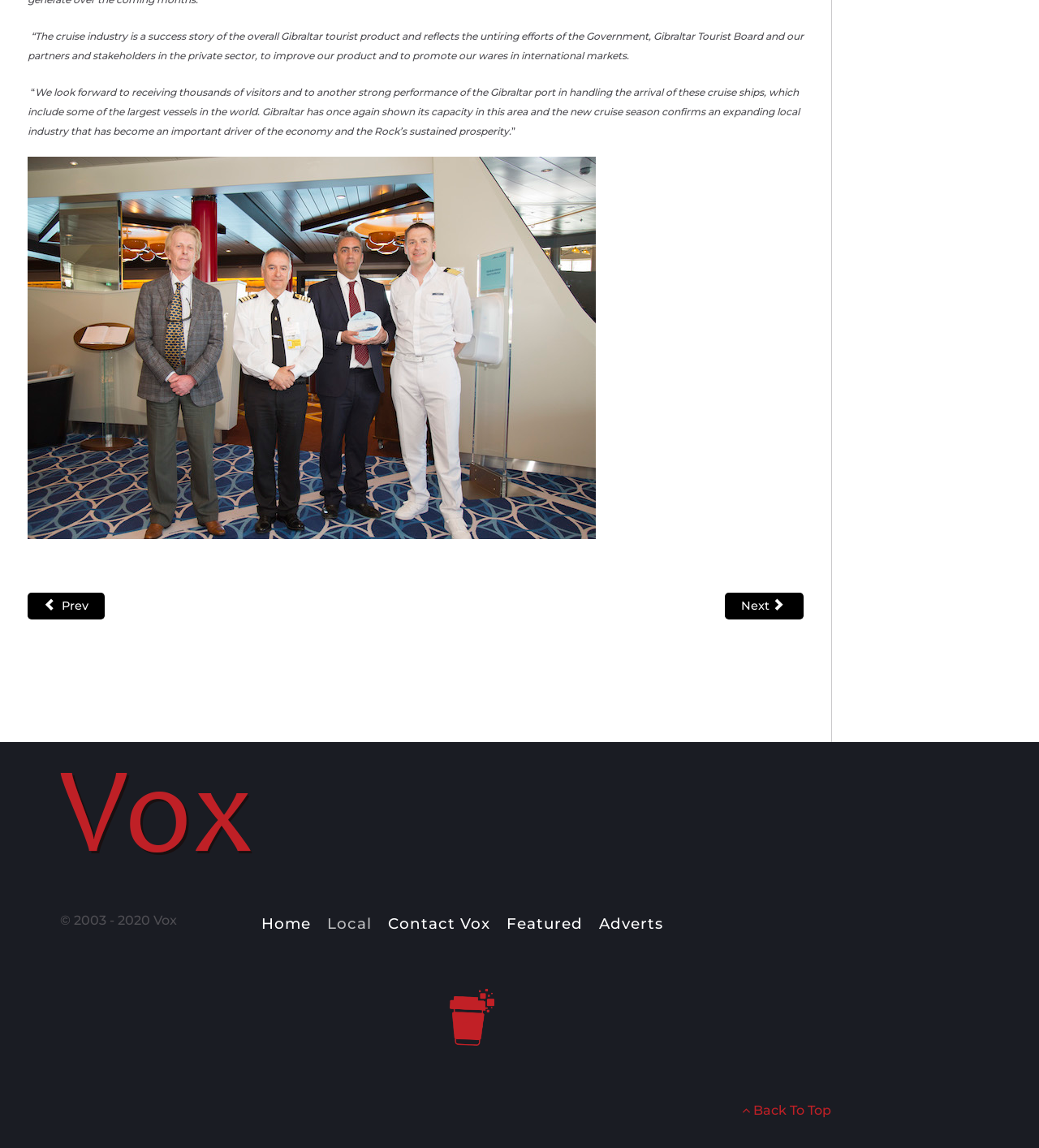Answer the question with a single word or phrase: 
How many images are there on the webpage?

2